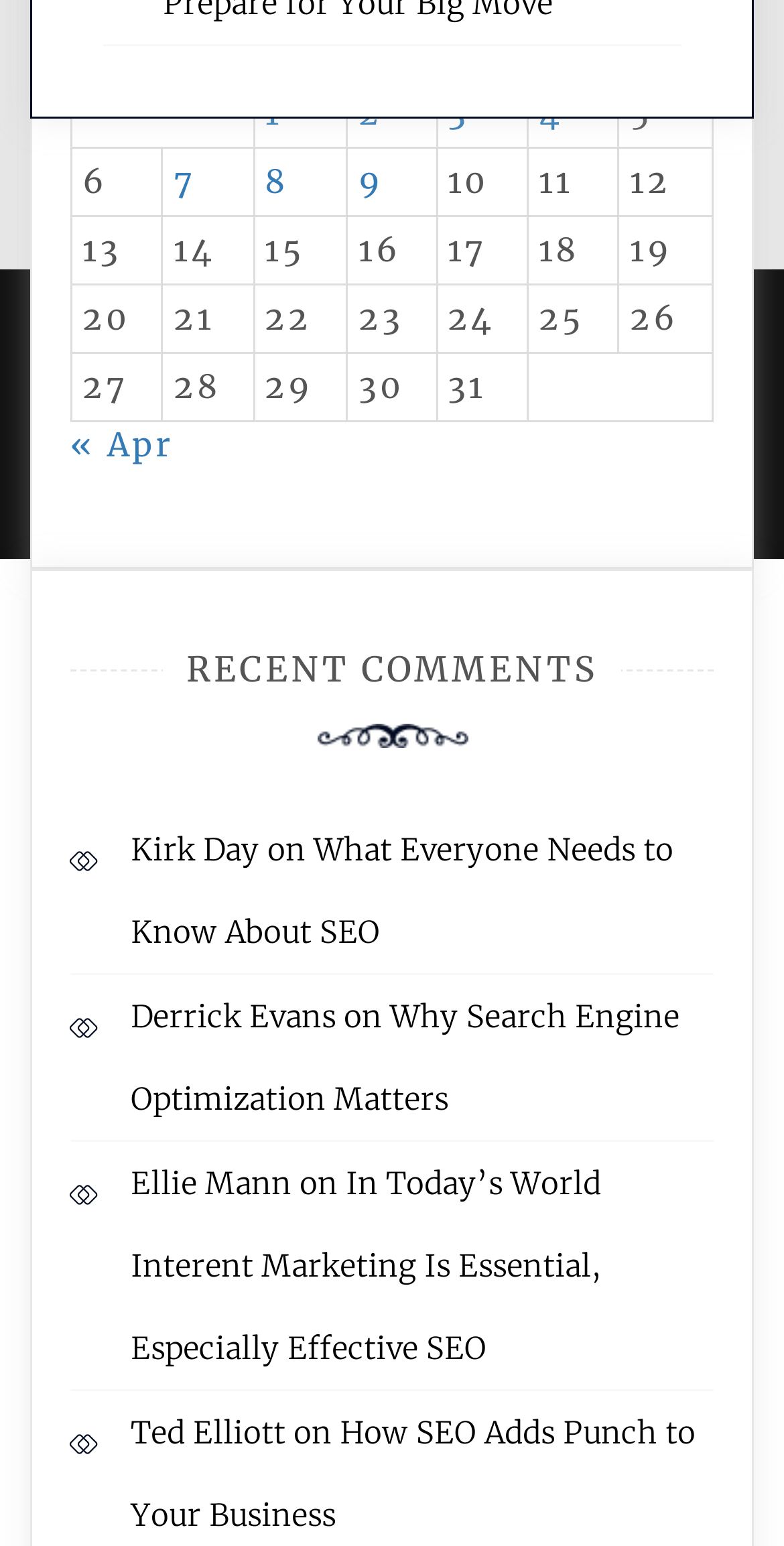Determine the bounding box coordinates of the region I should click to achieve the following instruction: "Visit 'AMPLE THEMES'". Ensure the bounding box coordinates are four float numbers between 0 and 1, i.e., [left, top, right, bottom].

[0.372, 0.276, 0.677, 0.295]